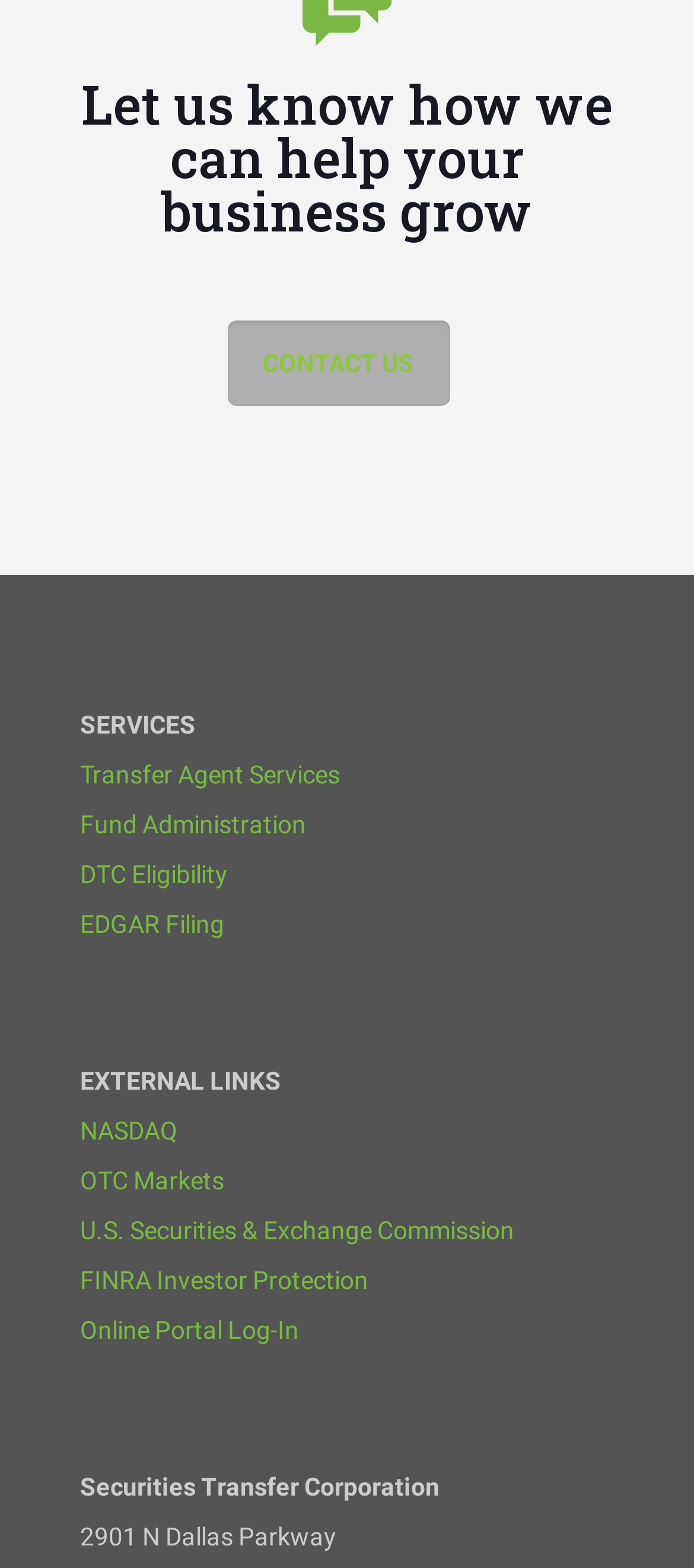Could you find the bounding box coordinates of the clickable area to complete this instruction: "View Transfer Agent Services"?

[0.115, 0.485, 0.49, 0.503]